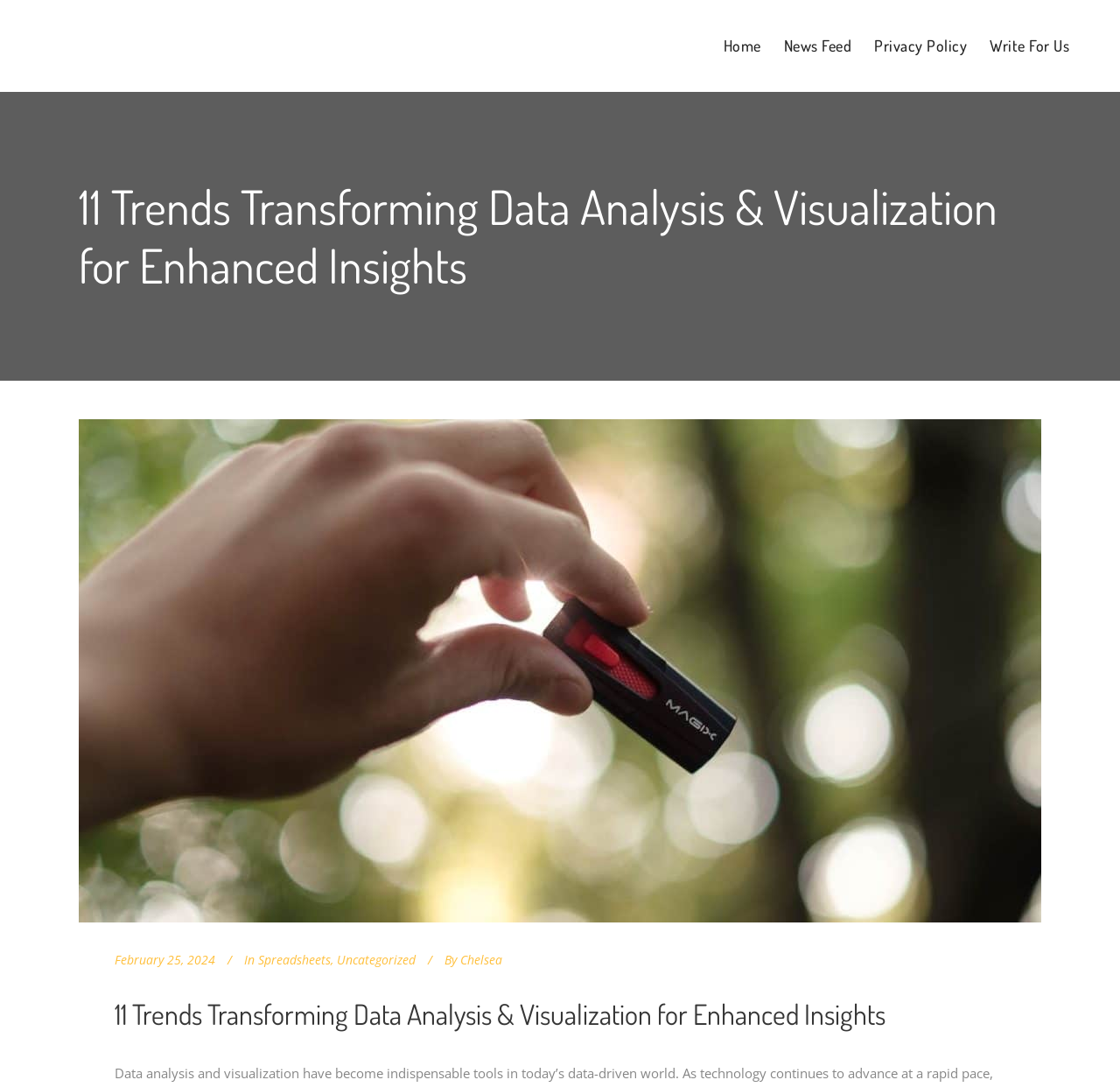Based on the provided description, "Write For Us", find the bounding box of the corresponding UI element in the screenshot.

[0.873, 0.0, 0.965, 0.085]